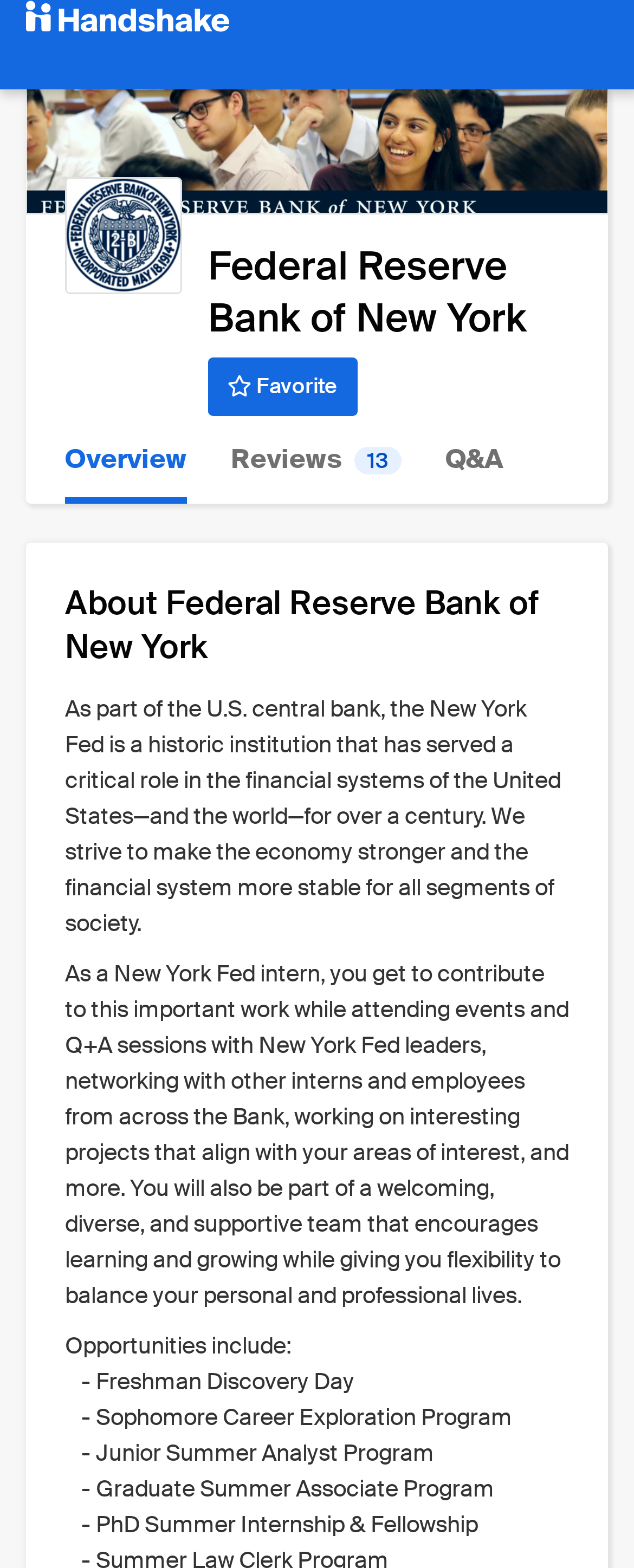Locate the headline of the webpage and generate its content.

Federal Reserve Bank of New York